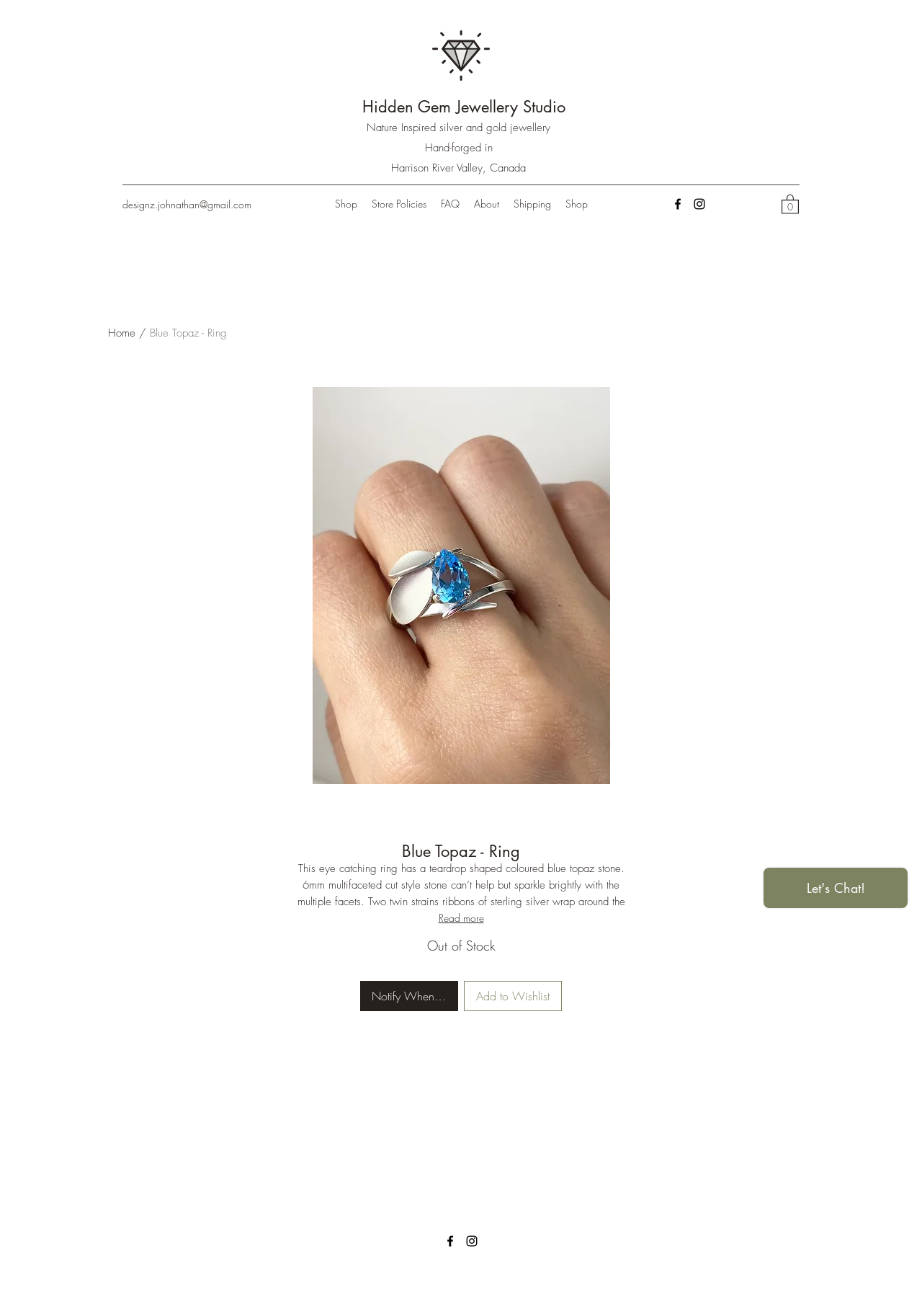Please predict the bounding box coordinates of the element's region where a click is necessary to complete the following instruction: "Click the 'Notify When Available' button". The coordinates should be represented by four float numbers between 0 and 1, i.e., [left, top, right, bottom].

[0.391, 0.745, 0.497, 0.768]